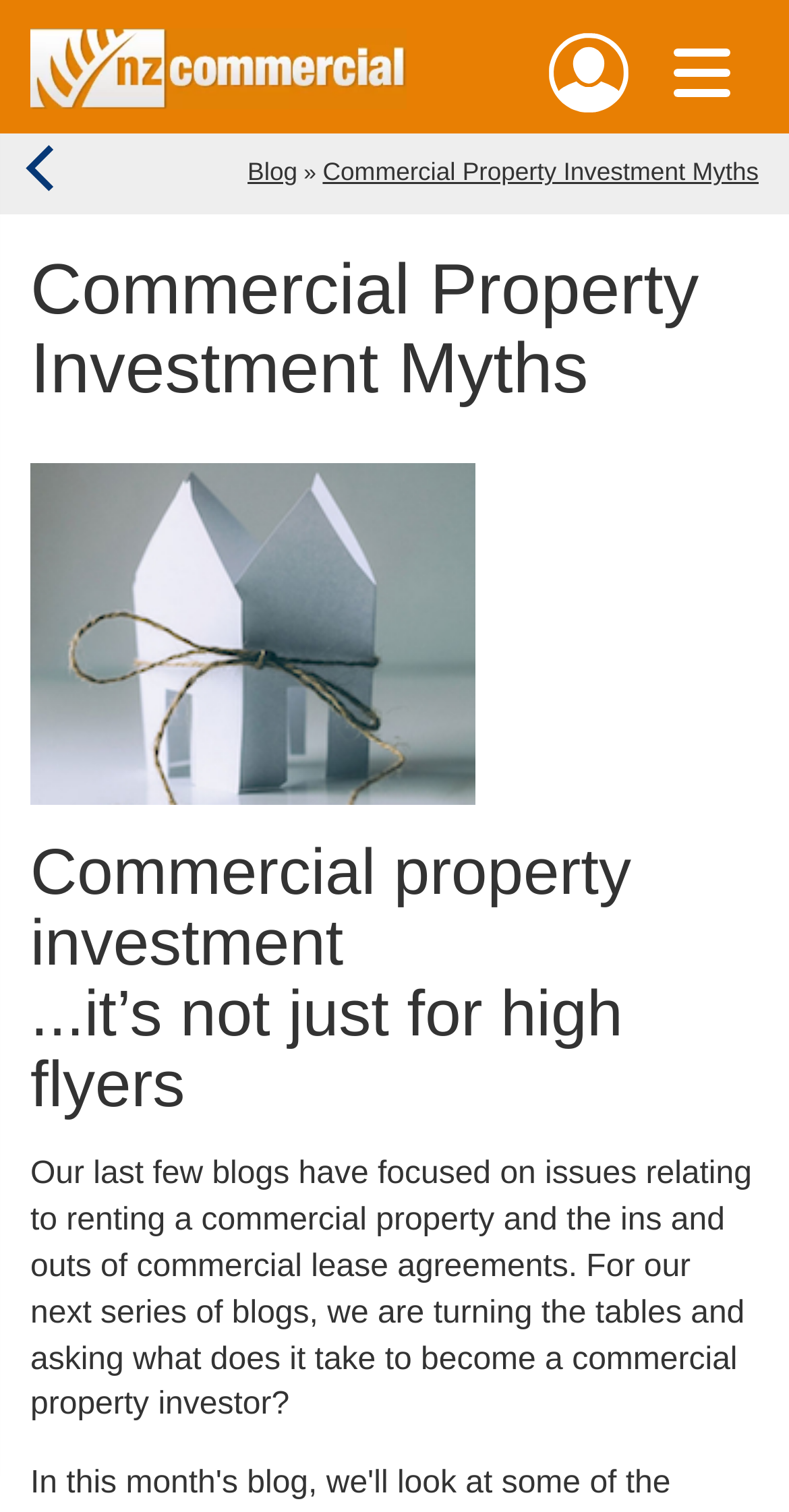Using the information shown in the image, answer the question with as much detail as possible: What is the tone of the blog?

I inferred the tone of the blog by looking at the language used, which is formal and objective, and the structure of the text, which is organized and easy to follow. This suggests that the tone of the blog is informative, aiming to educate readers on commercial property investment myths.